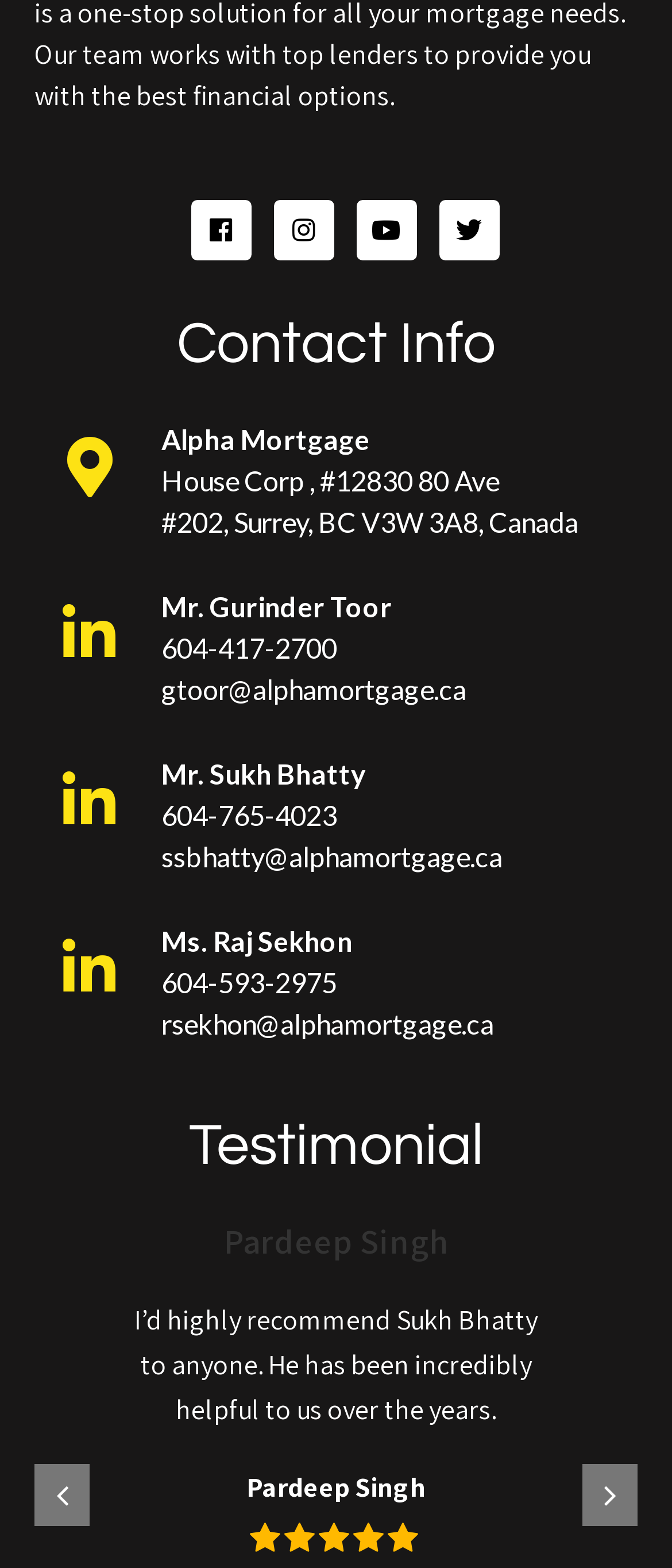What is the occupation of the person who gave the testimonial?
Answer briefly with a single word or phrase based on the image.

House Wife